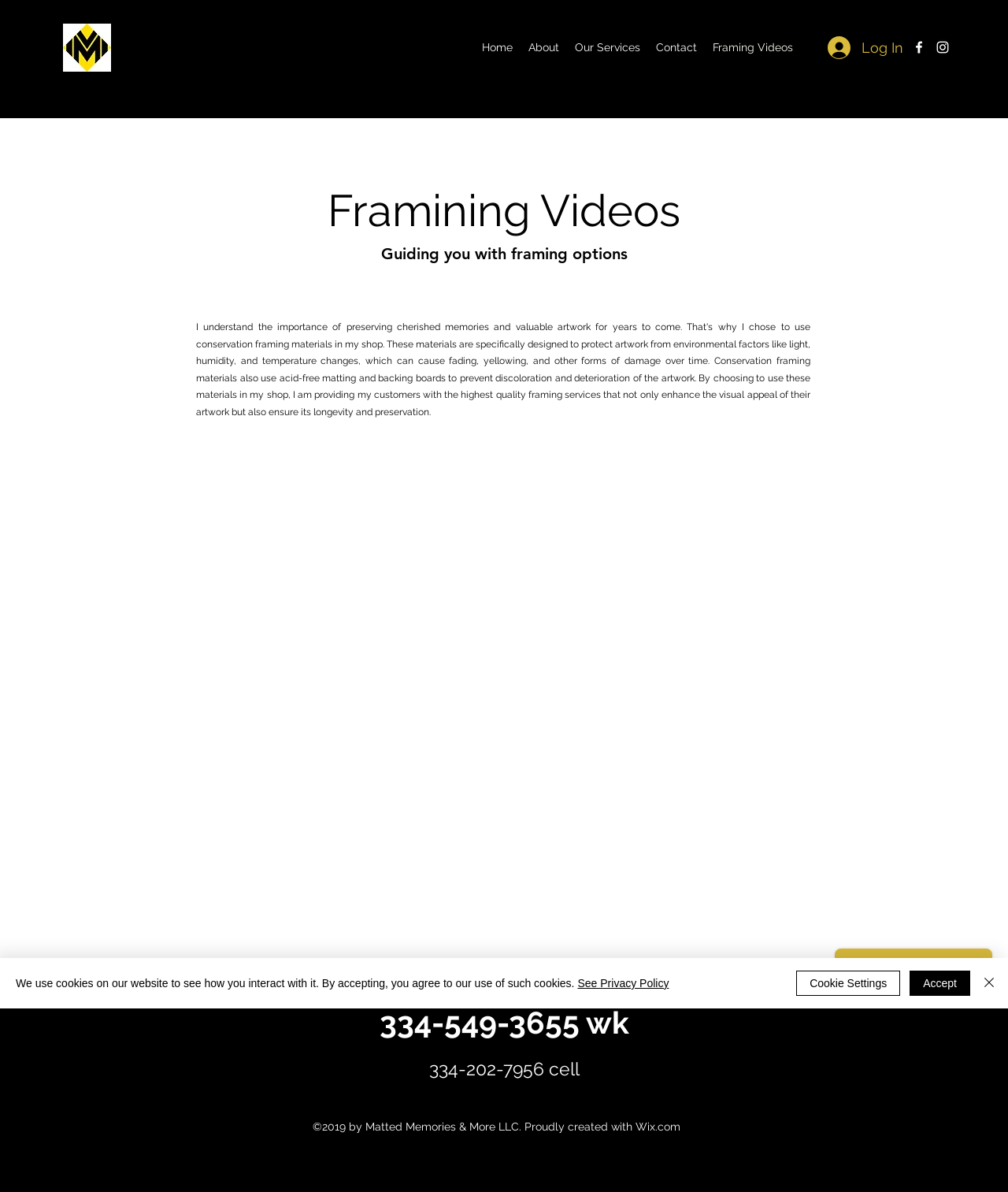Could you locate the bounding box coordinates for the section that should be clicked to accomplish this task: "Click the Log In button".

[0.81, 0.026, 0.904, 0.054]